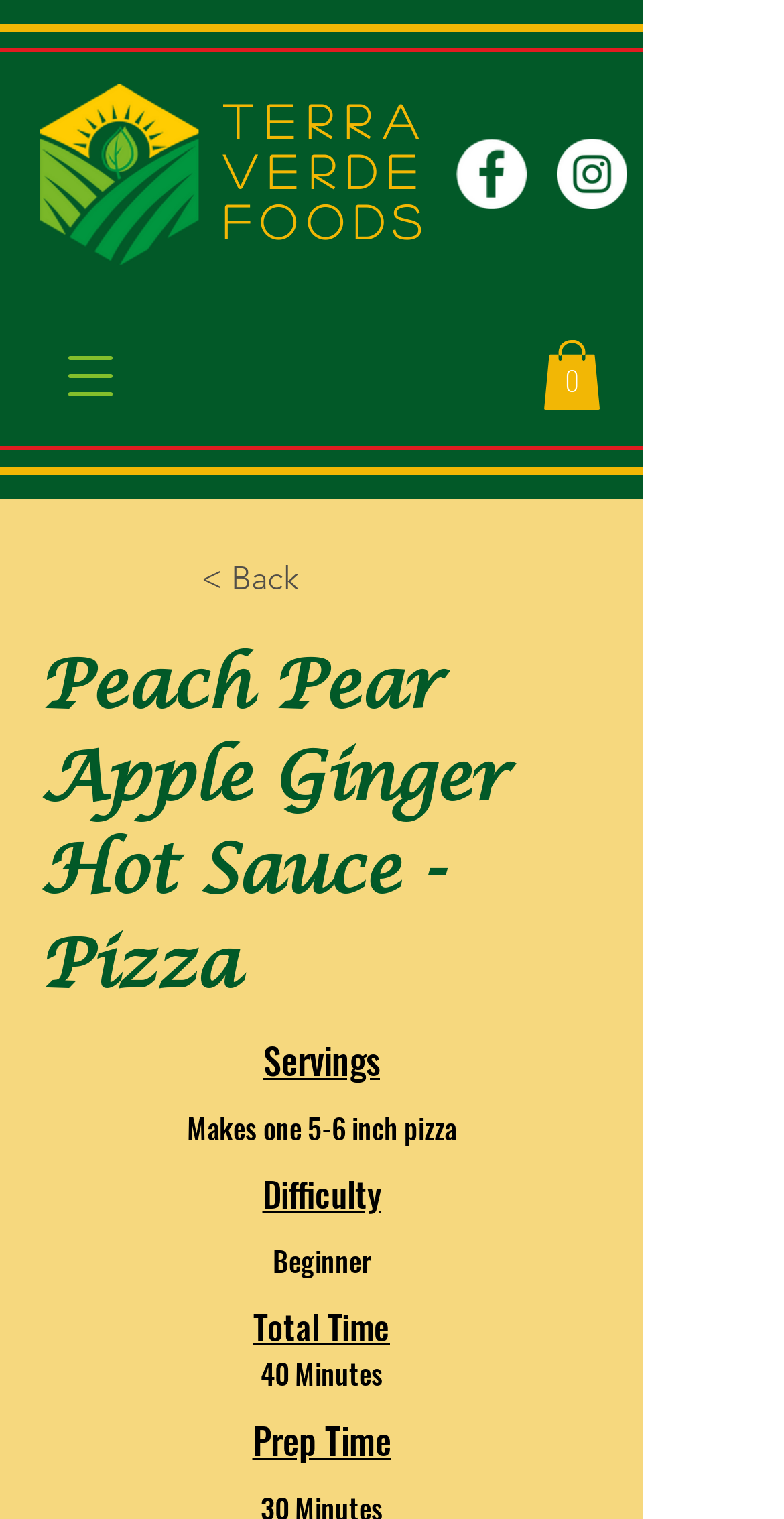Refer to the screenshot and answer the following question in detail:
What is the purpose of the button on the top left corner?

I determined the purpose of the button by looking at its properties, specifically the 'hasPopup' property which indicates that it opens a navigation menu when clicked.